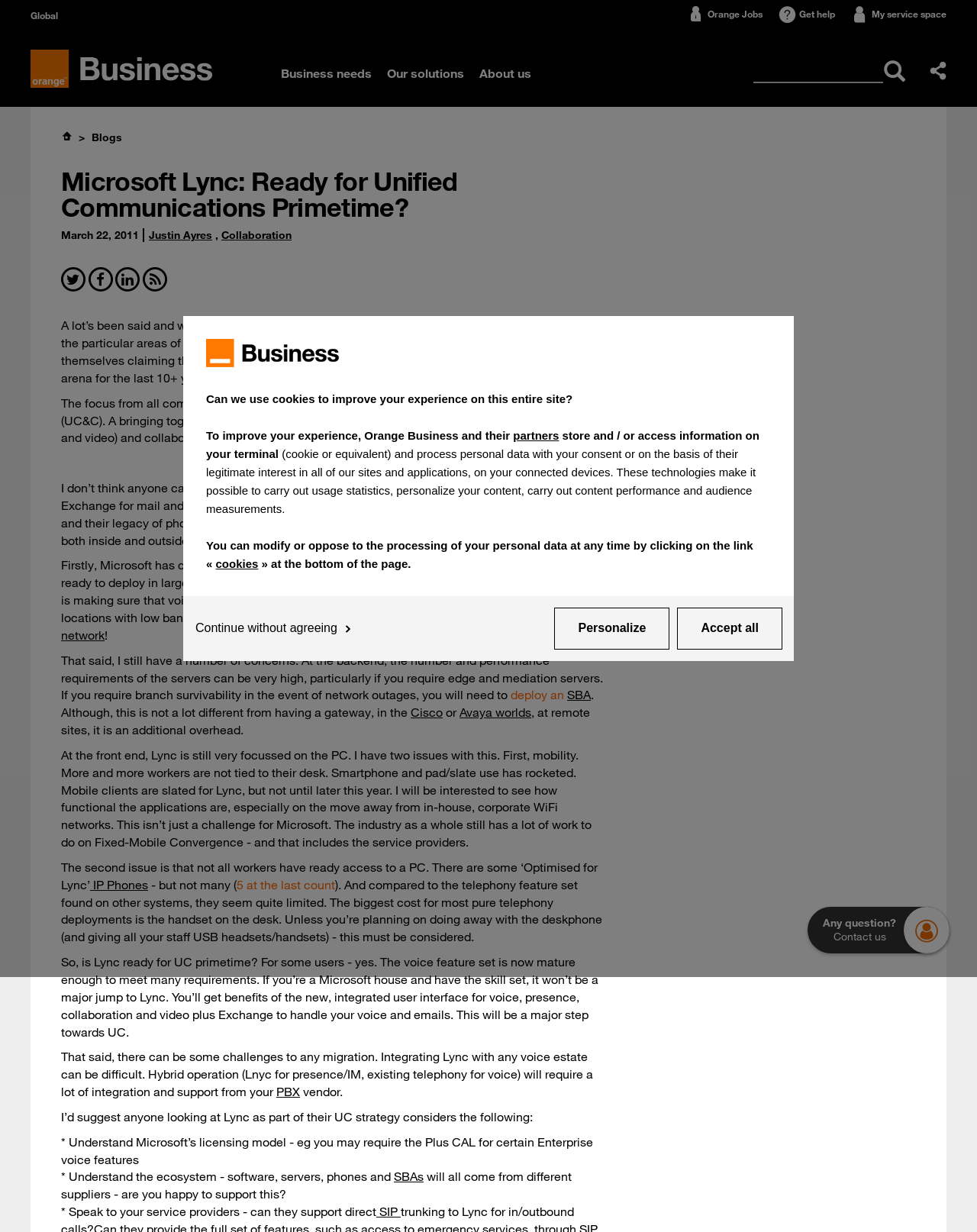What is the successor to OCS?
Give a one-word or short-phrase answer derived from the screenshot.

Lync